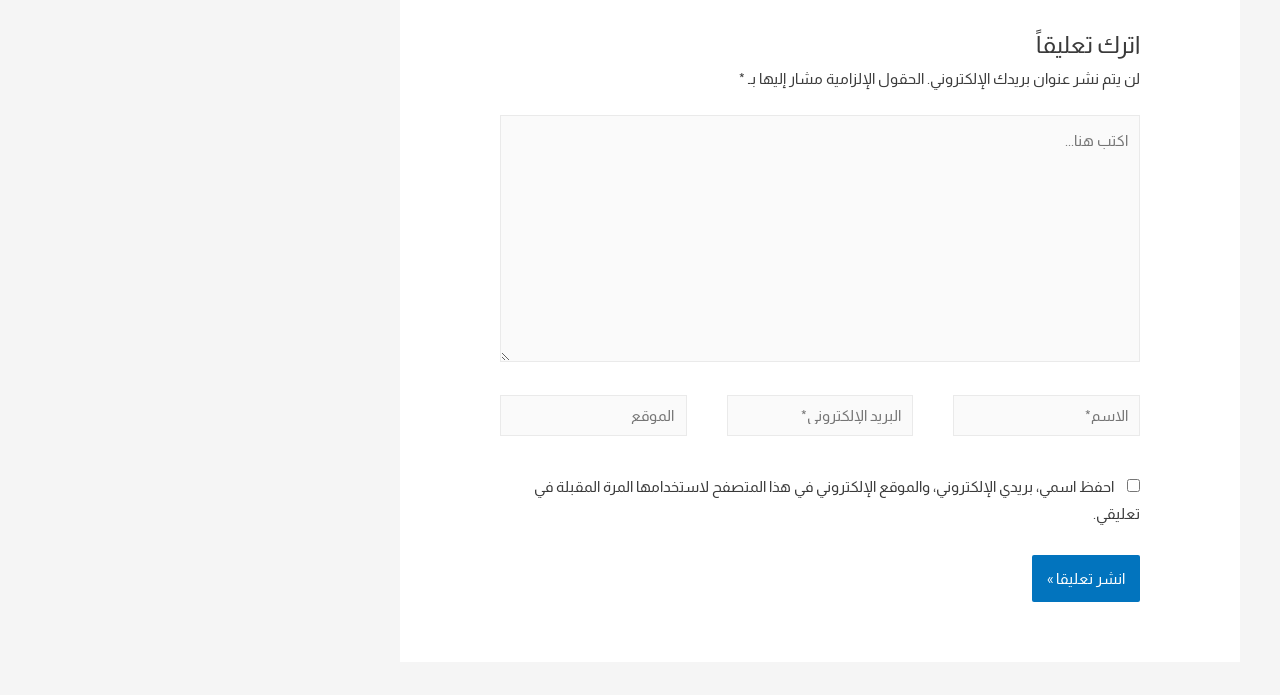Give a concise answer of one word or phrase to the question: 
What is the label of the first text field?

اكتب هنا...